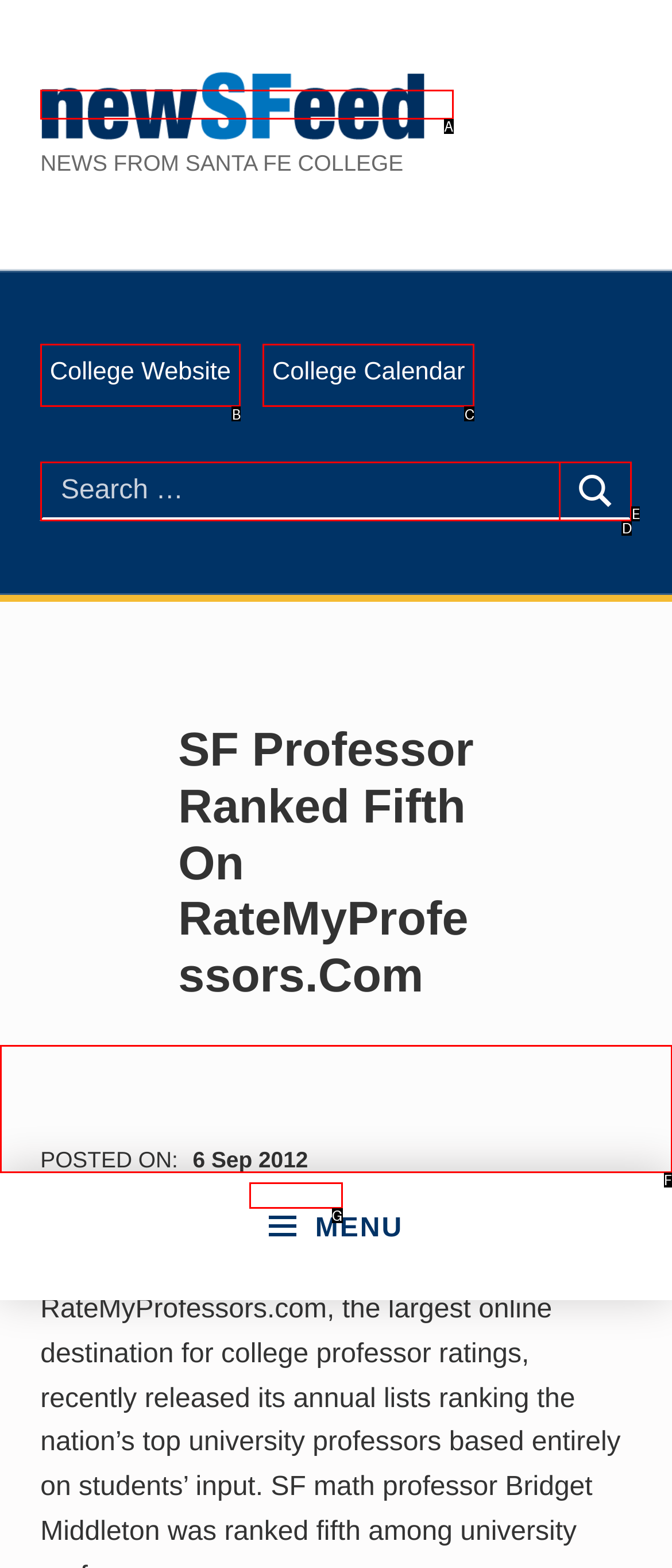Given the description: Menu, determine the corresponding lettered UI element.
Answer with the letter of the selected option.

F